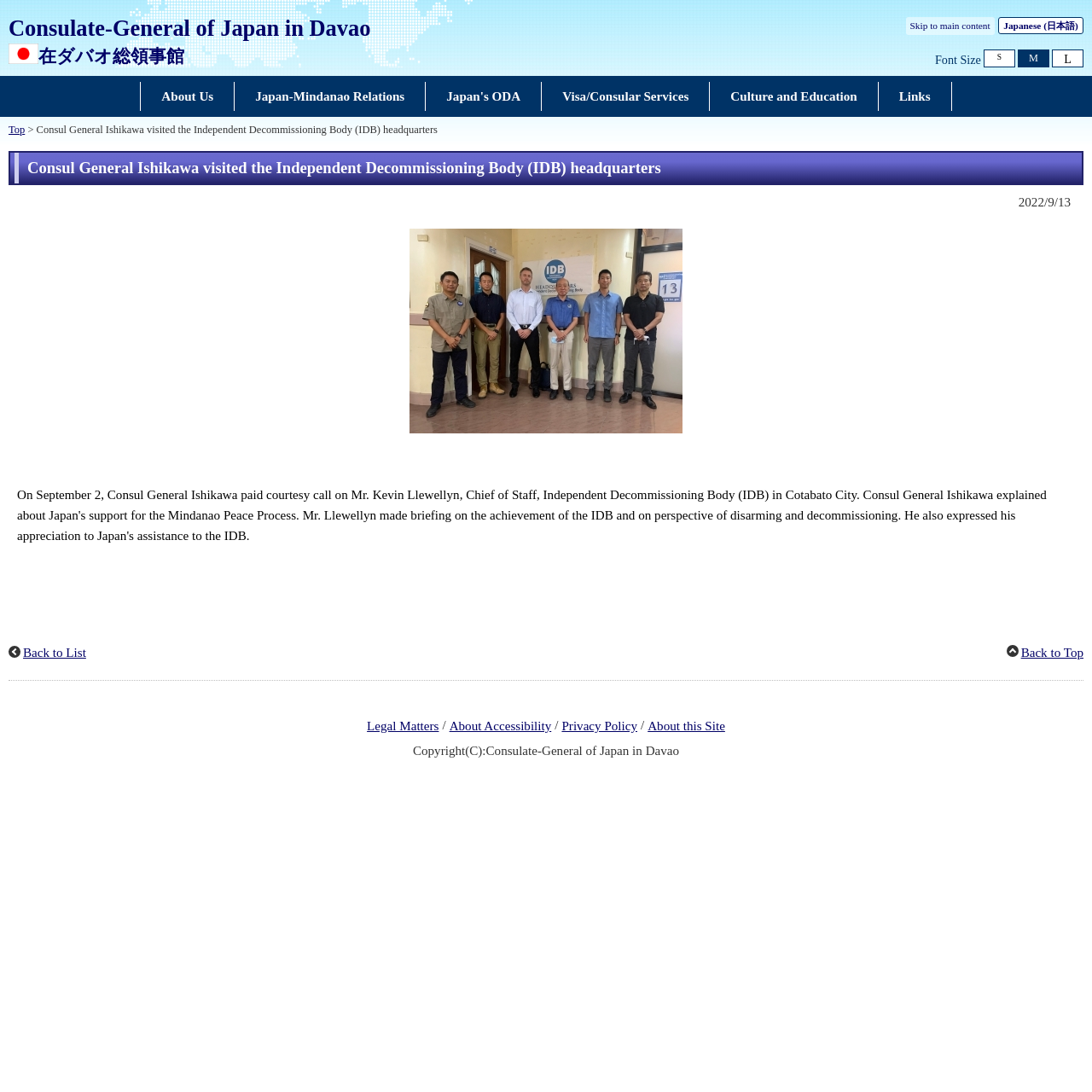Please give a concise answer to this question using a single word or phrase: 
What is the nationality of the consulate-general?

Japan